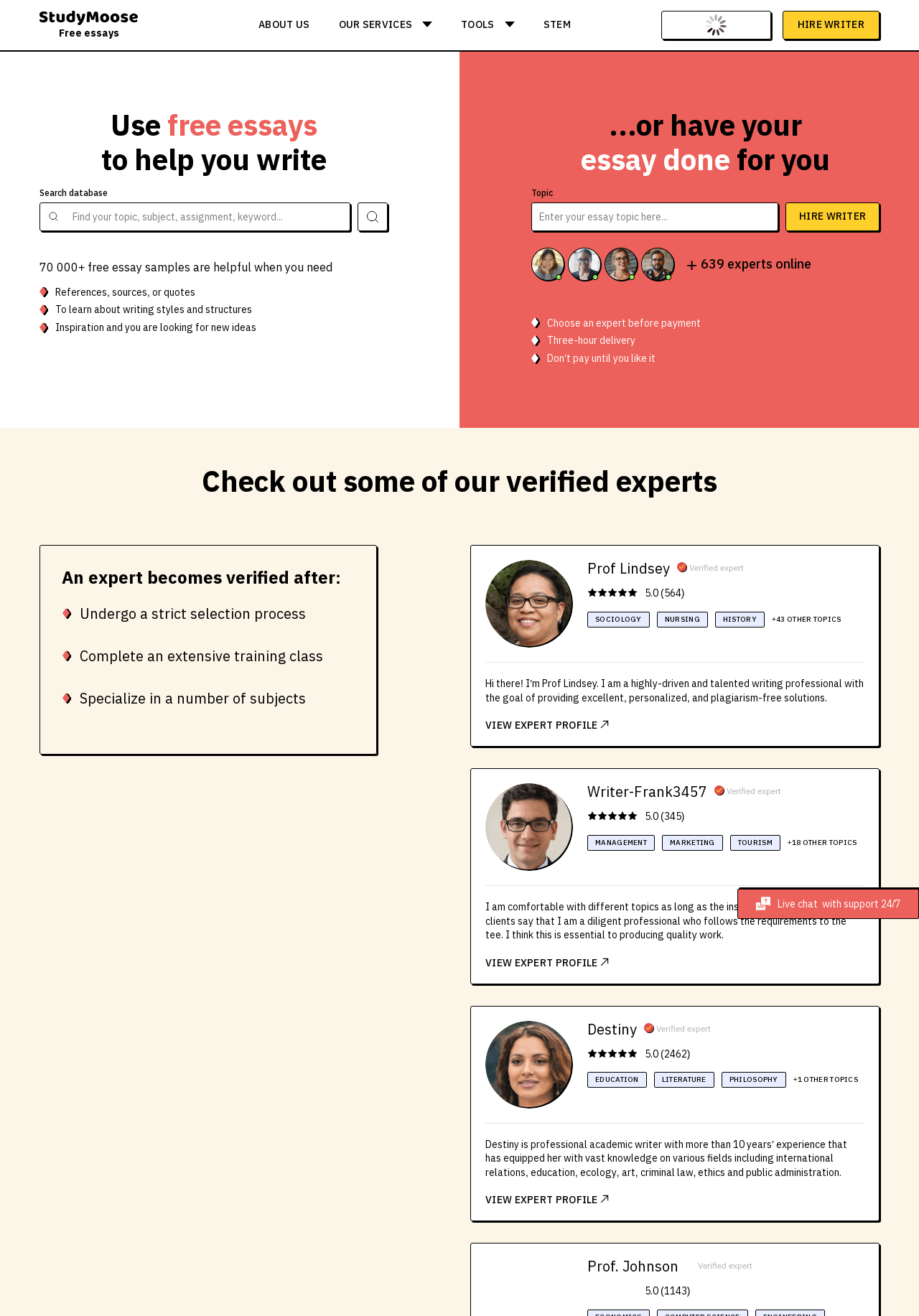Consider the image and give a detailed and elaborate answer to the question: 
What is the topic of the essay sample?

The webpage does not specify a particular topic for the essay sample, but it provides a search bar to find topics, subjects, assignments, or keywords.